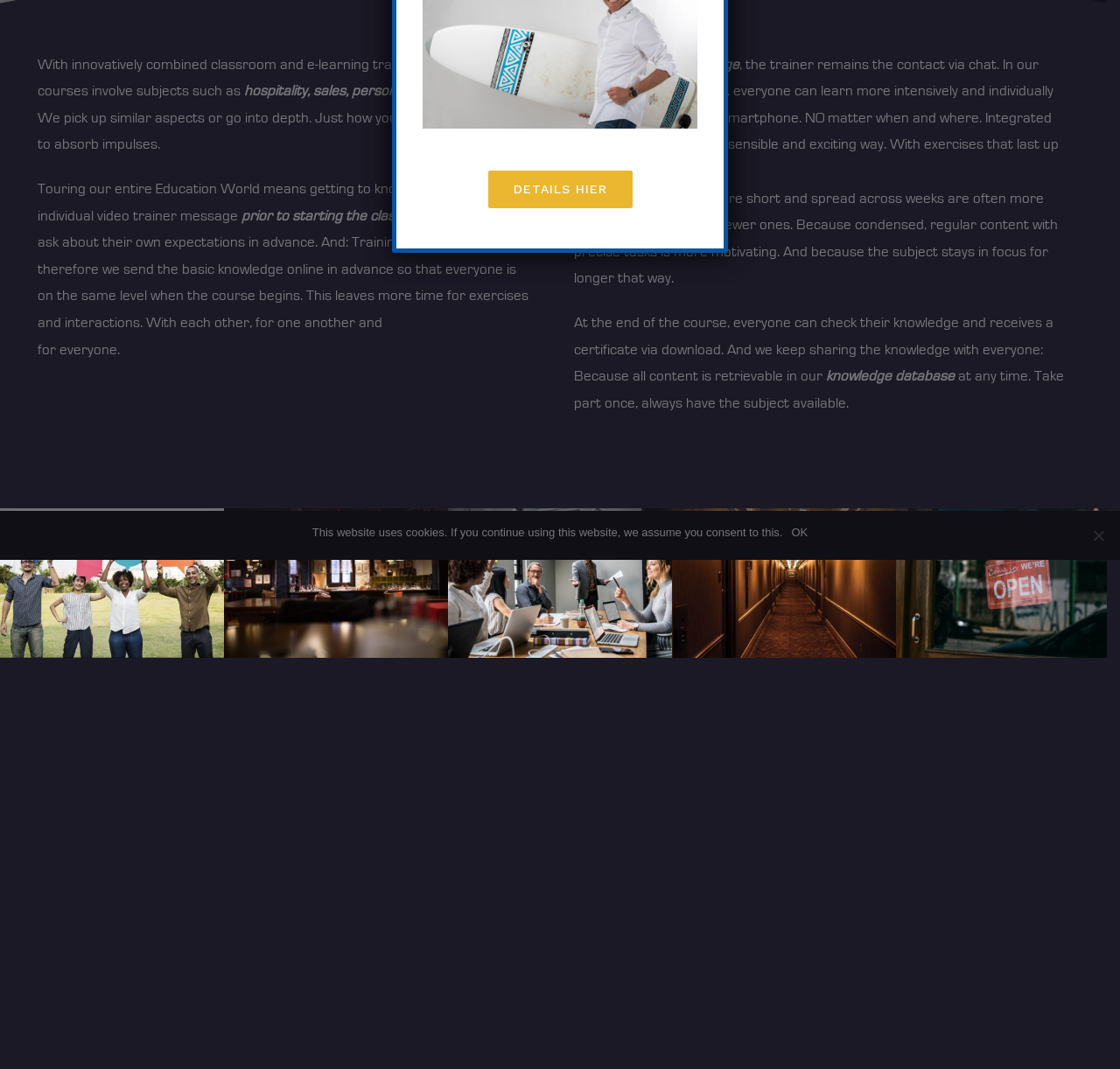Locate and provide the bounding box coordinates for the HTML element that matches this description: "DATA PROTECTION".

[0.364, 0.397, 0.638, 0.422]